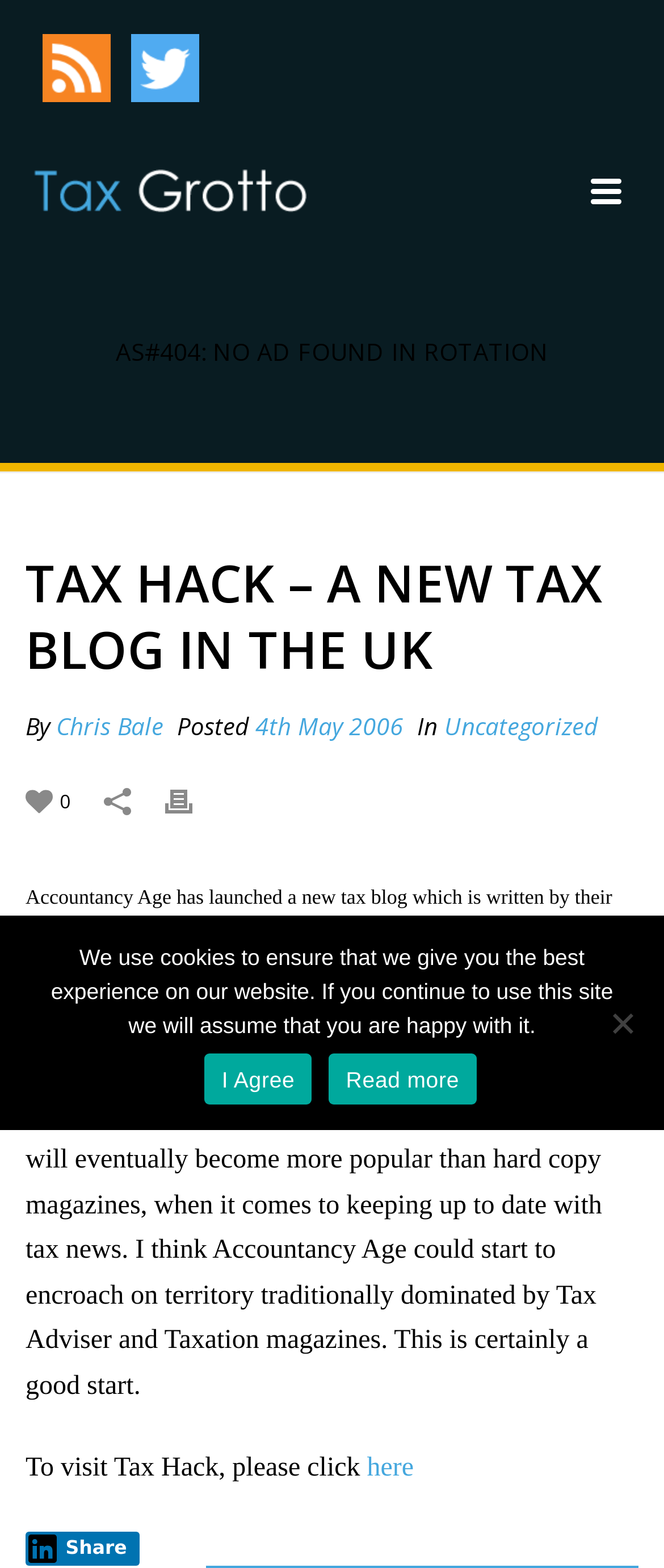Highlight the bounding box coordinates of the element you need to click to perform the following instruction: "Explore 'America garlic market'."

None